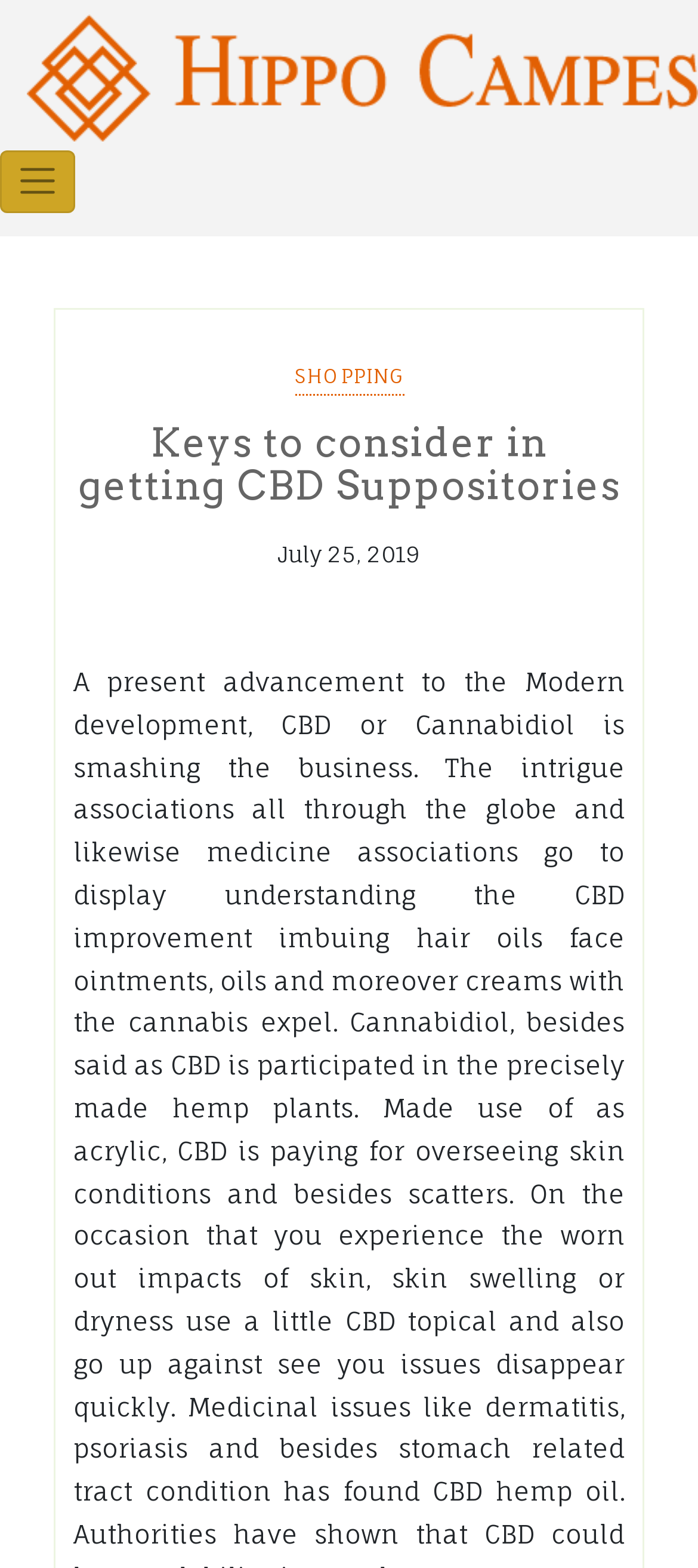What is the purpose of the webpage?
Please provide an in-depth and detailed response to the question.

I inferred the purpose of the webpage by analyzing the main heading 'Keys to consider in getting CBD Suppositories' which suggests that the webpage is providing information or guidance on the topic.